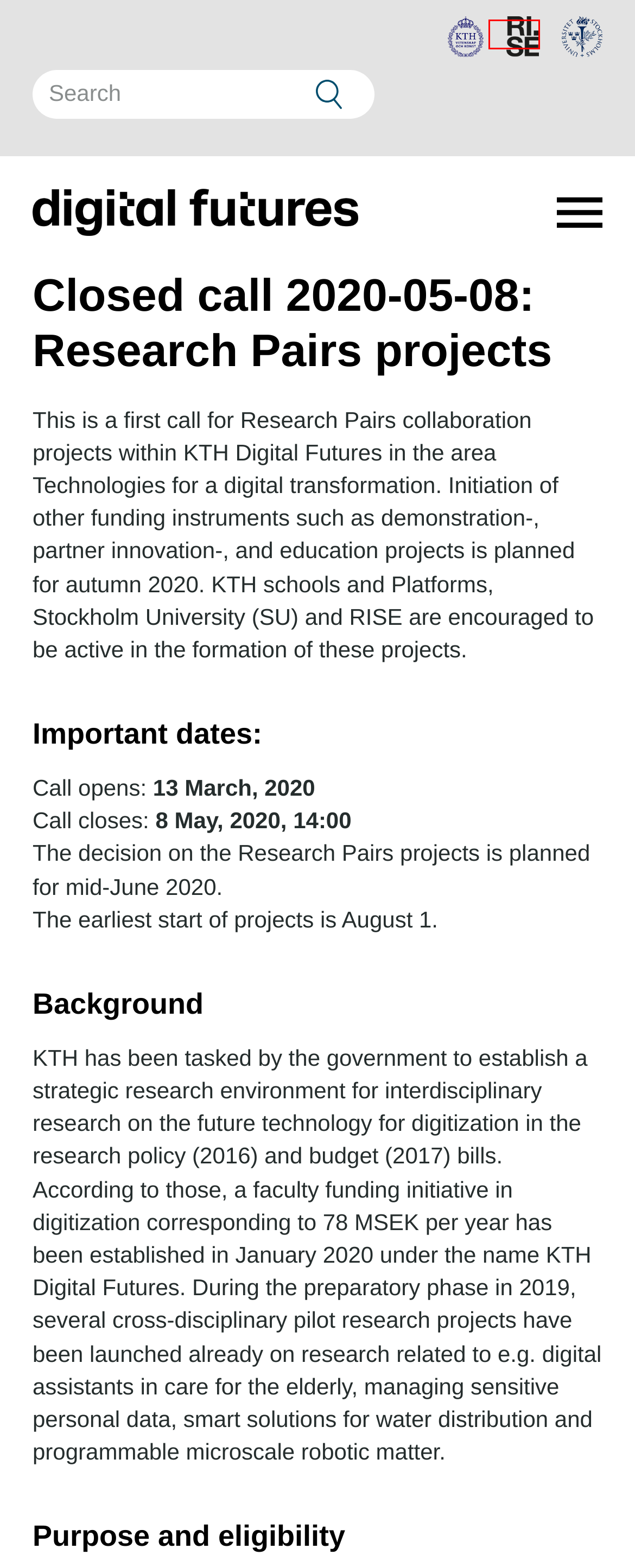You have a screenshot of a webpage with a red bounding box around an element. Select the webpage description that best matches the new webpage after clicking the element within the red bounding box. Here are the descriptions:
A. Digital Futures — Digital Futures
B. Closed call 2022-06-13: Societal Innovation Projects — Digital Futures
C. Stockholm University
D. Closed call 2023-06-16: Industrial Innovation Projects — Digital Futures
E. KTH - Sweden’s largest technical university |  KTH
F. Closed call 2023-06-16: ISPP Postdoc Projects — Digital Futures
G. Swedish research creating sustainable growth | RISE
H. Closed call 2023-06-19: Research Pairs Consolidator Projects — Digital Futures

G